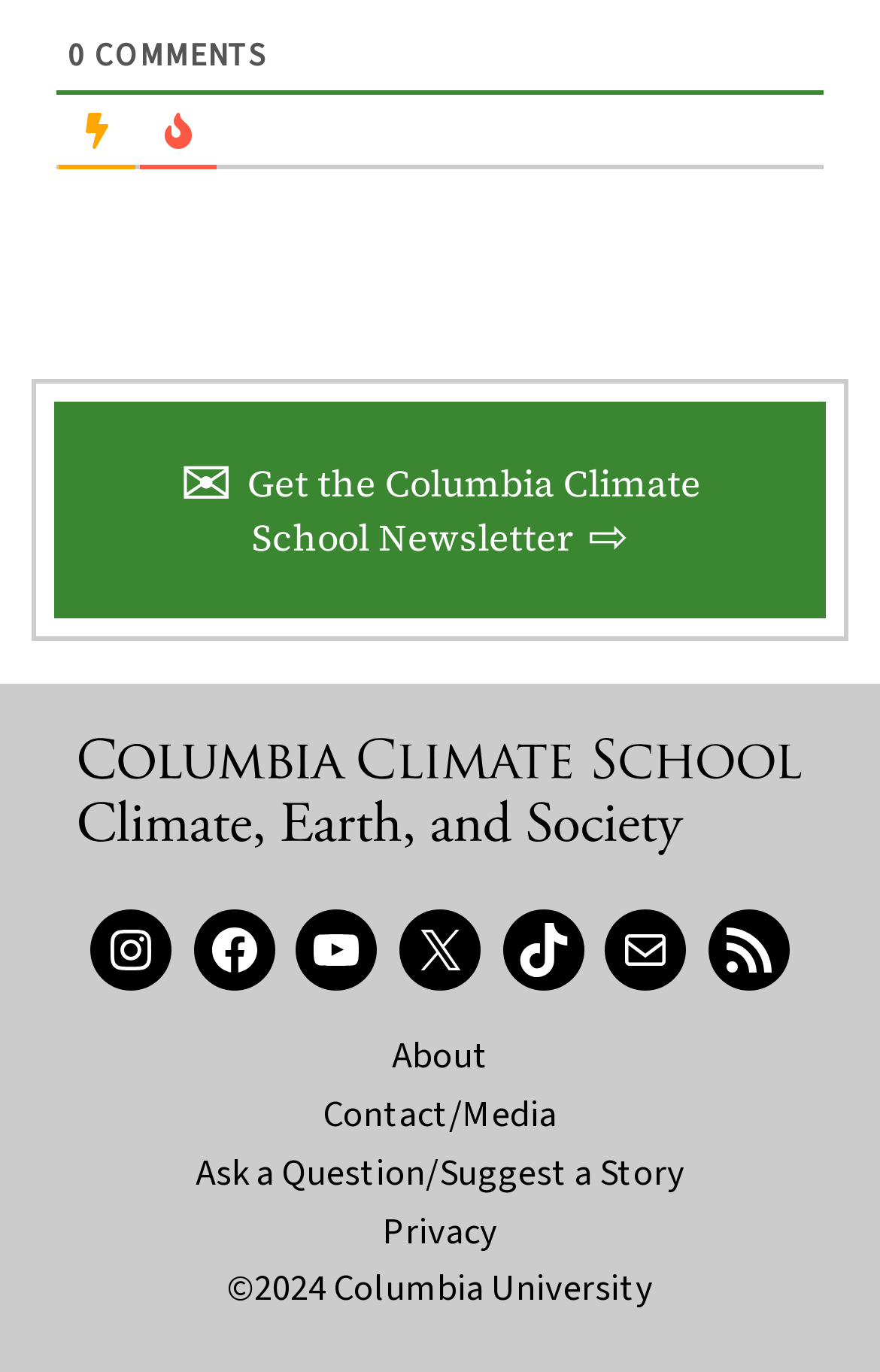Provide a brief response in the form of a single word or phrase:
How many main sections are available in the webpage?

3